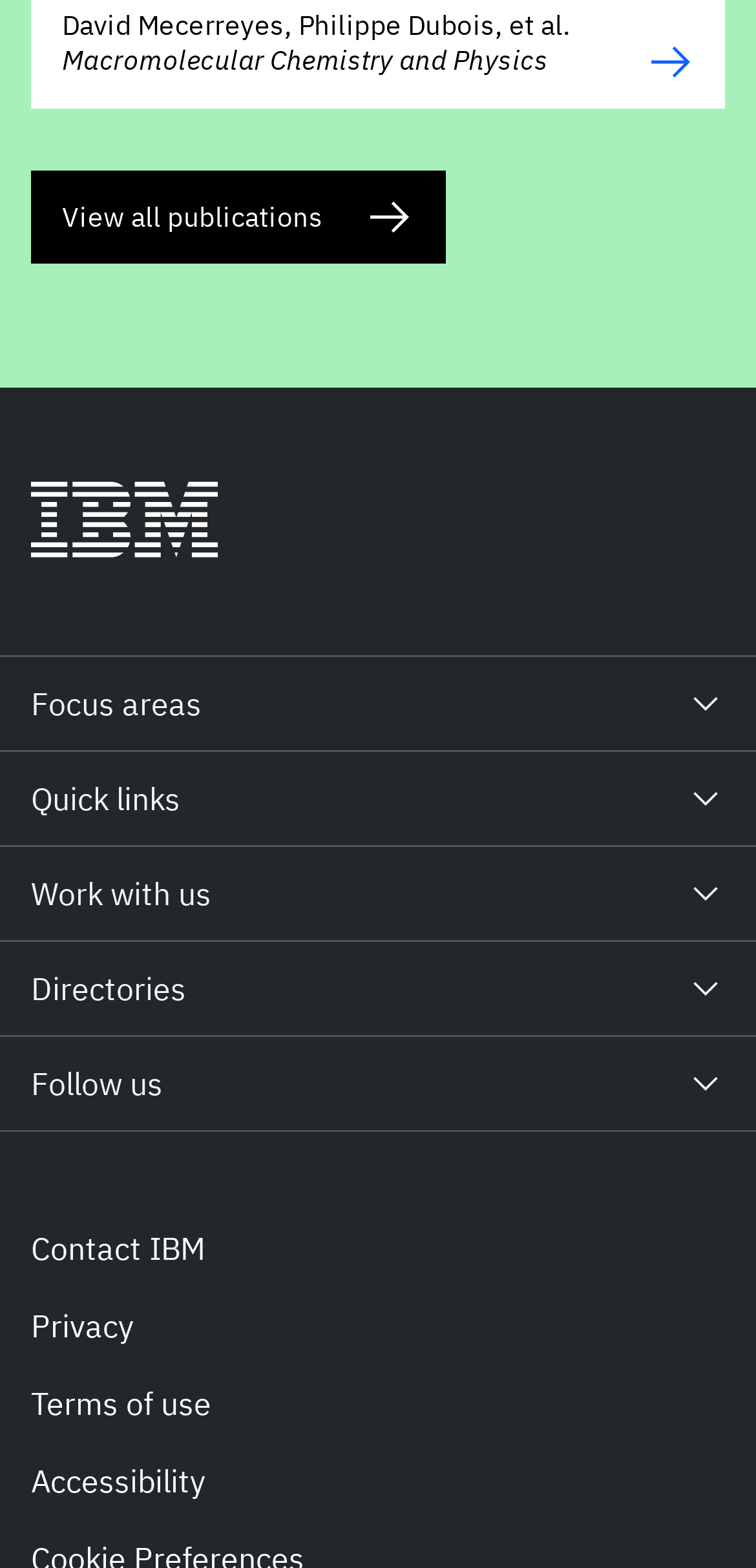Please specify the bounding box coordinates of the clickable region necessary for completing the following instruction: "Click the IBM Logo". The coordinates must consist of four float numbers between 0 and 1, i.e., [left, top, right, bottom].

[0.0, 0.287, 0.33, 0.378]